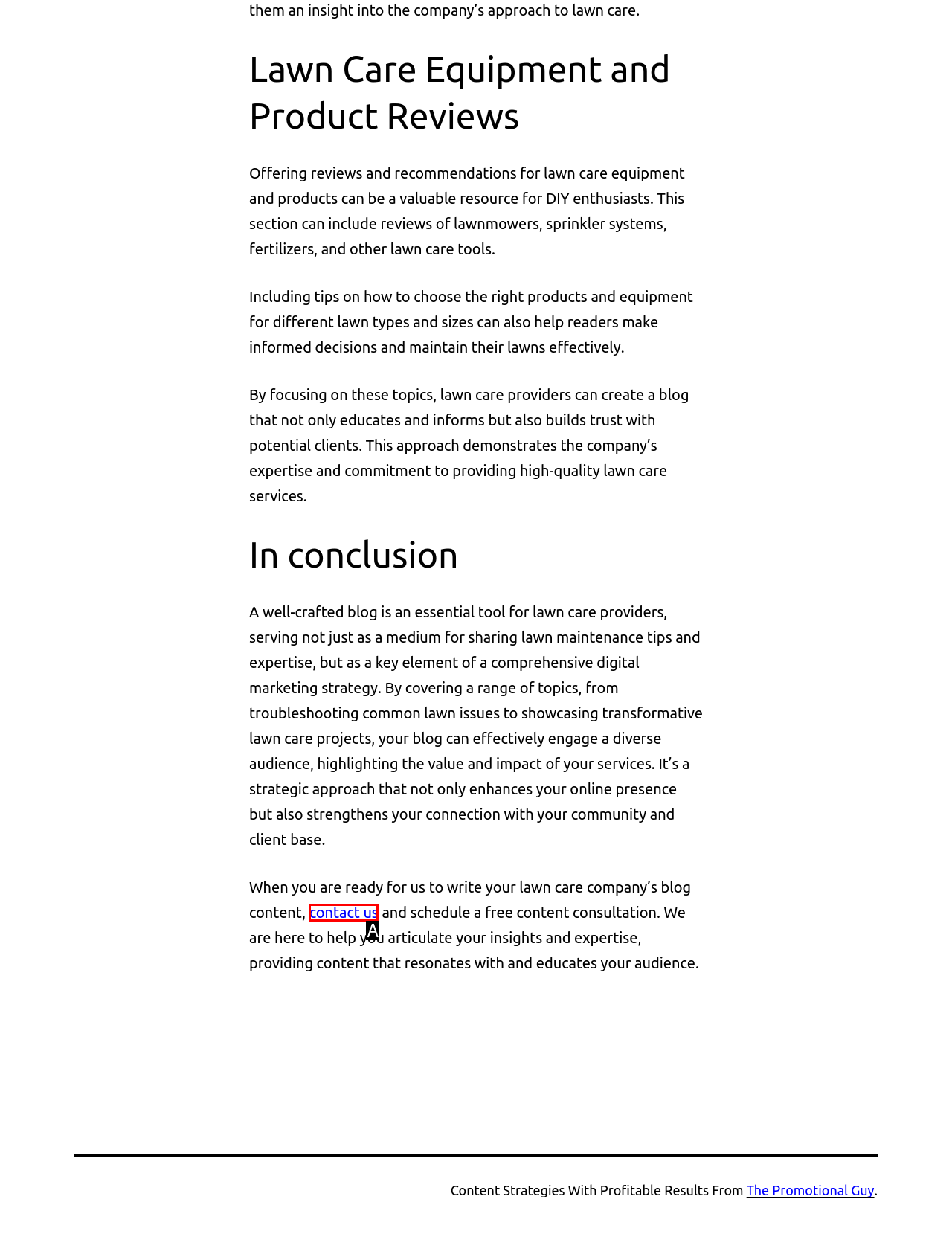Refer to the description: contact us and choose the option that best fits. Provide the letter of that option directly from the options.

A